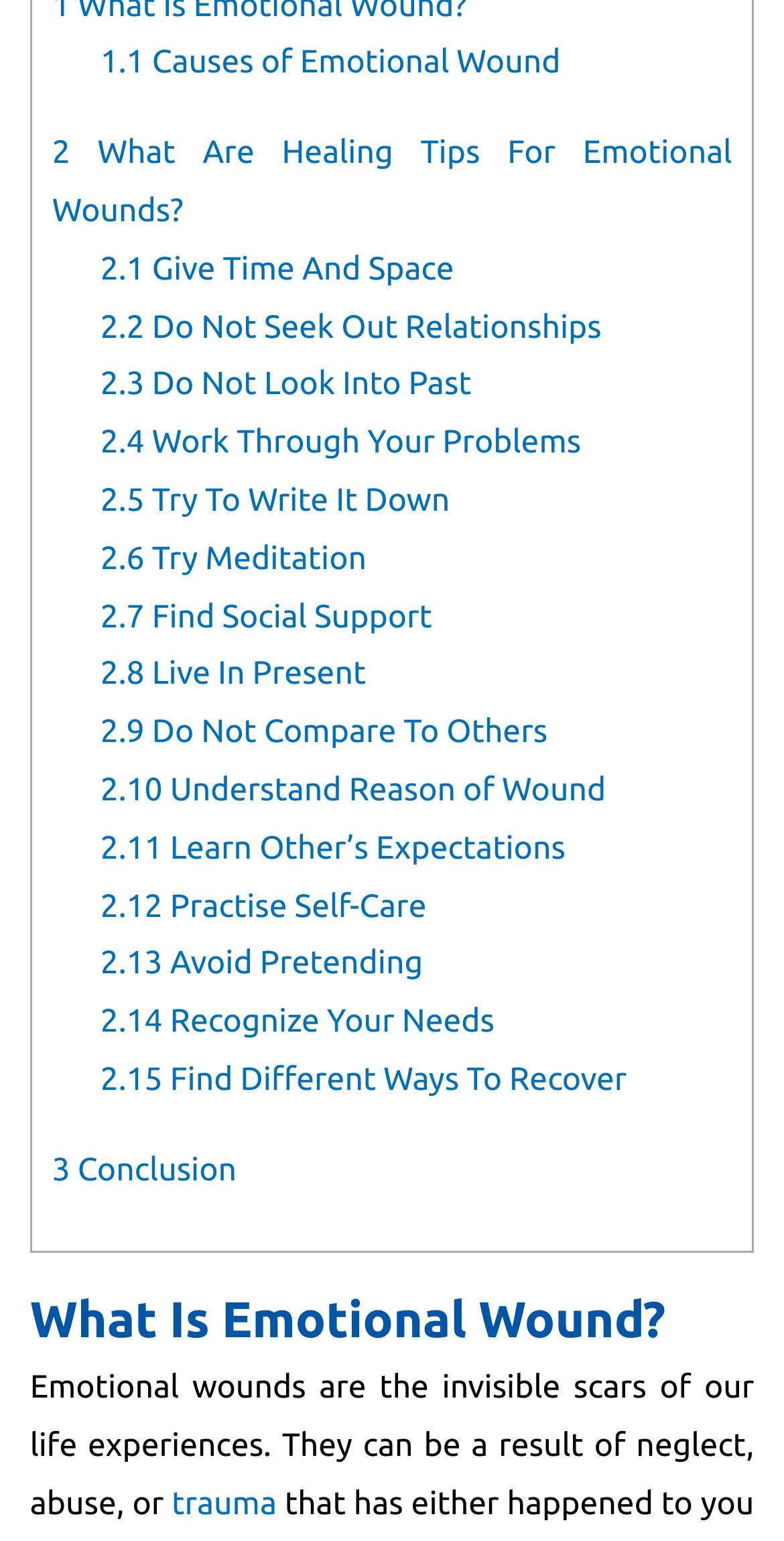Give a one-word or short phrase answer to the question: 
How many healing tips are provided for emotional wounds?

15